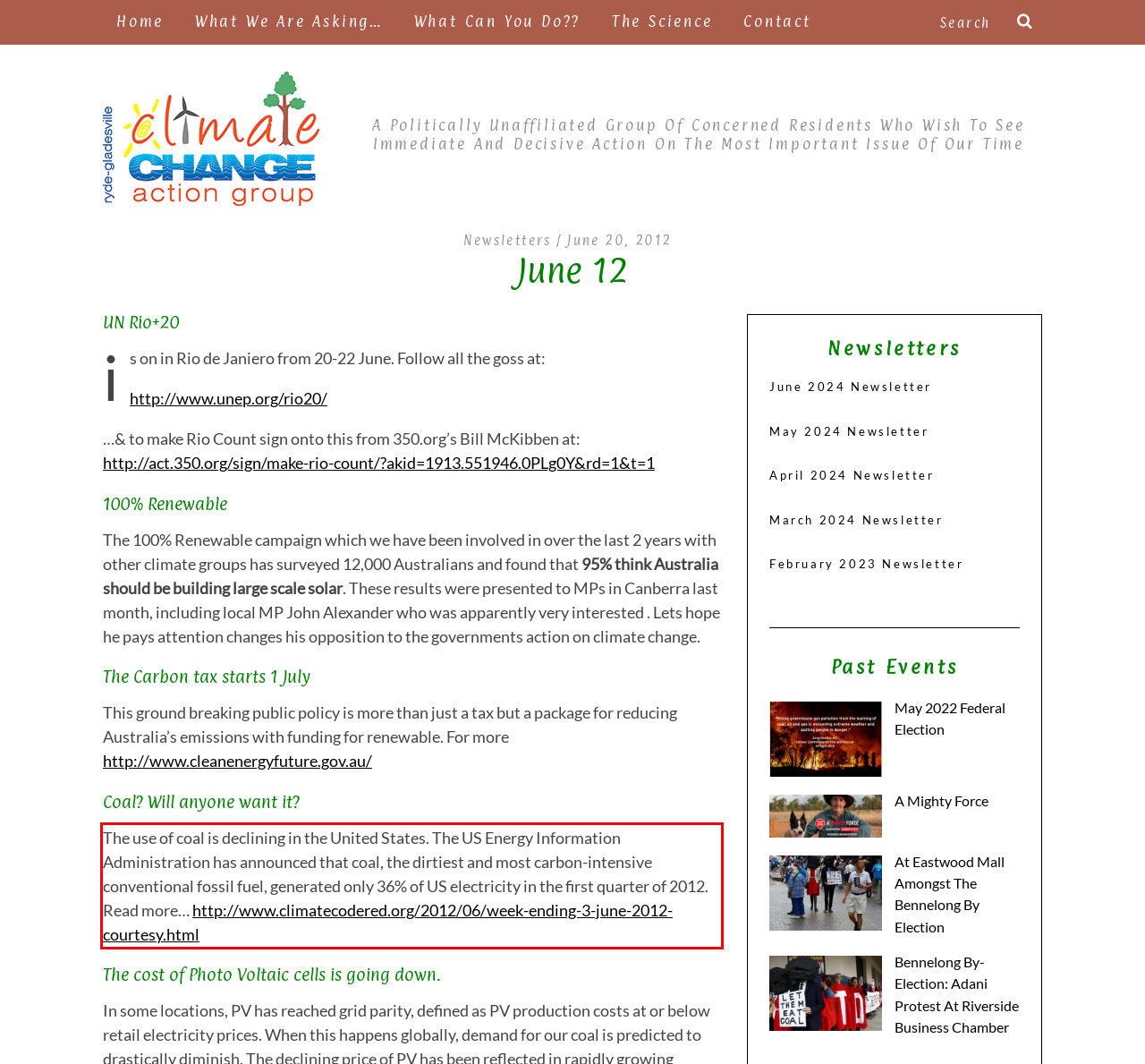Please extract the text content from the UI element enclosed by the red rectangle in the screenshot.

The use of coal is declining in the United States. The US Energy Information Administration has announced that coal, the dirtiest and most carbon-intensive conventional fossil fuel, generated only 36% of US electricity in the first quarter of 2012. Read more… http://www.climatecodered.org/2012/06/week-ending-3-june-2012-courtesy.html